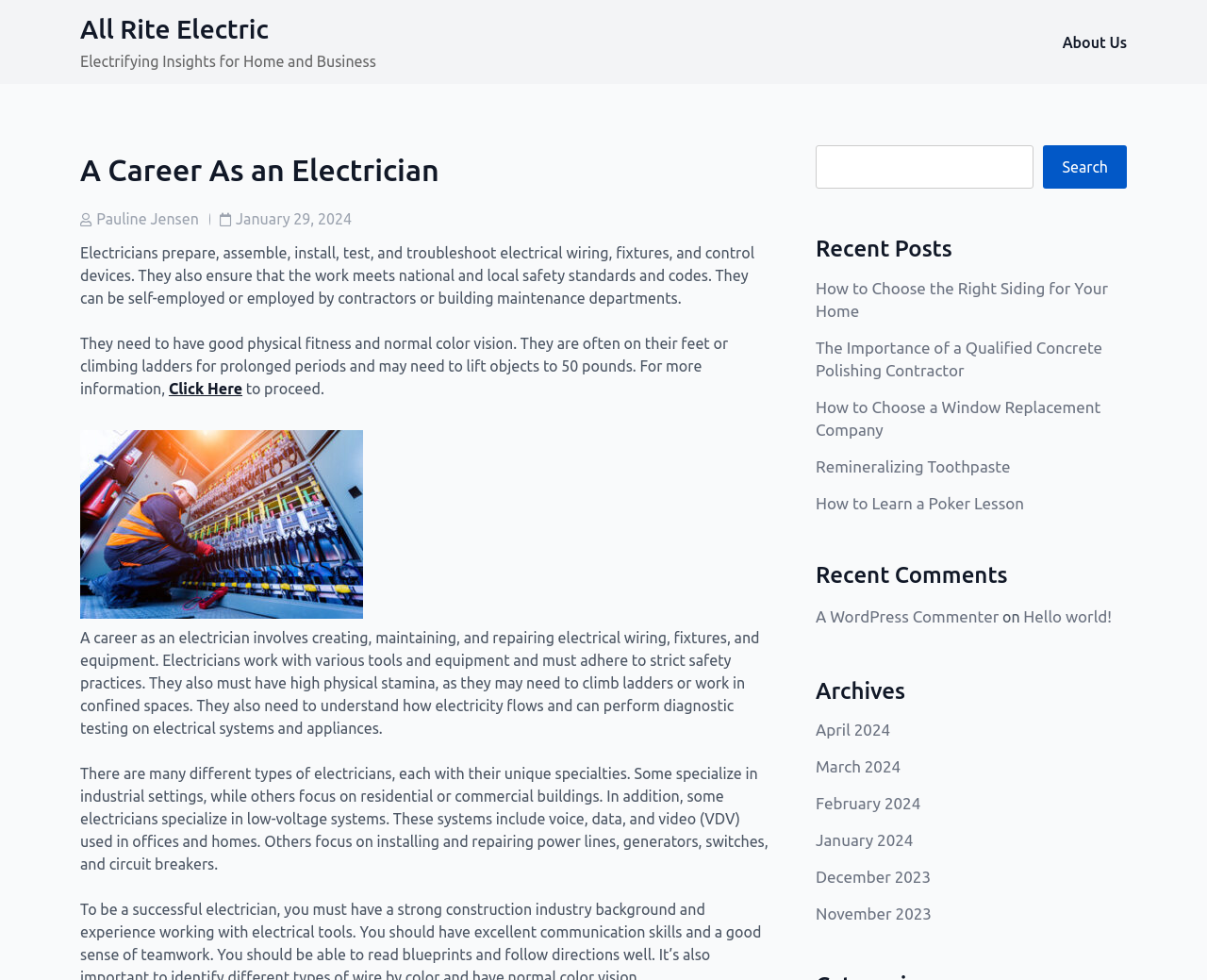Detail the various sections and features of the webpage.

The webpage is about a career as an electrician, specifically highlighting the job responsibilities, requirements, and types of electricians. At the top, there is a link to "All Rite Electric" and a static text "Electrifying Insights for Home and Business". Below this, there is a heading "A Career As an Electrician" followed by information about the job, including the physical demands and safety standards.

To the right of this section, there is a search bar with a search button. Below the search bar, there are links to recent posts, including articles about choosing the right siding for a home, the importance of a qualified concrete polishing contractor, and more. 

Further down, there is a section for recent comments, which includes a link to a comment by "A WordPress Commenter" on the article "Hello world!". Finally, there is an archives section with links to past months, from April 2024 to November 2023.